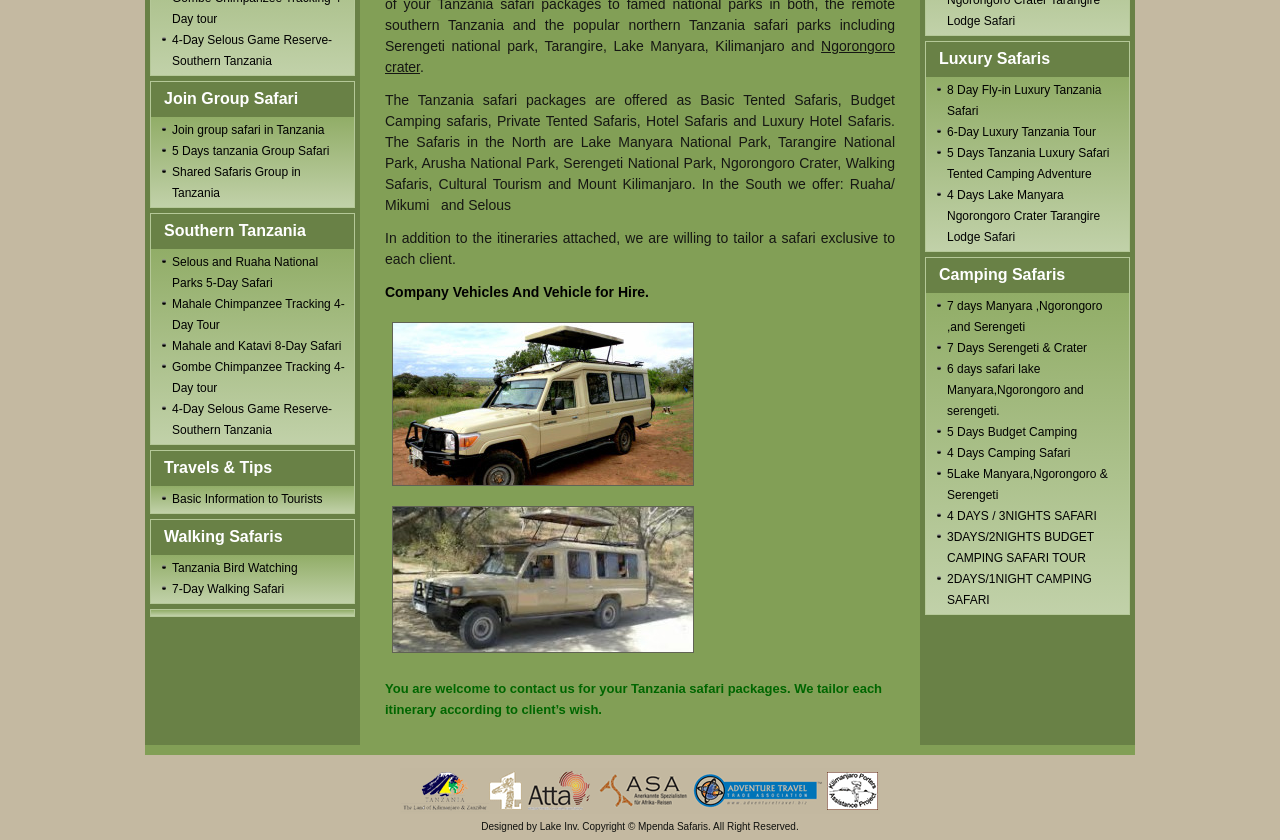Given the webpage screenshot and the description, determine the bounding box coordinates (top-left x, top-left y, bottom-right x, bottom-right y) that define the location of the UI element matching this description: Join group safari in Tanzania

[0.134, 0.146, 0.254, 0.163]